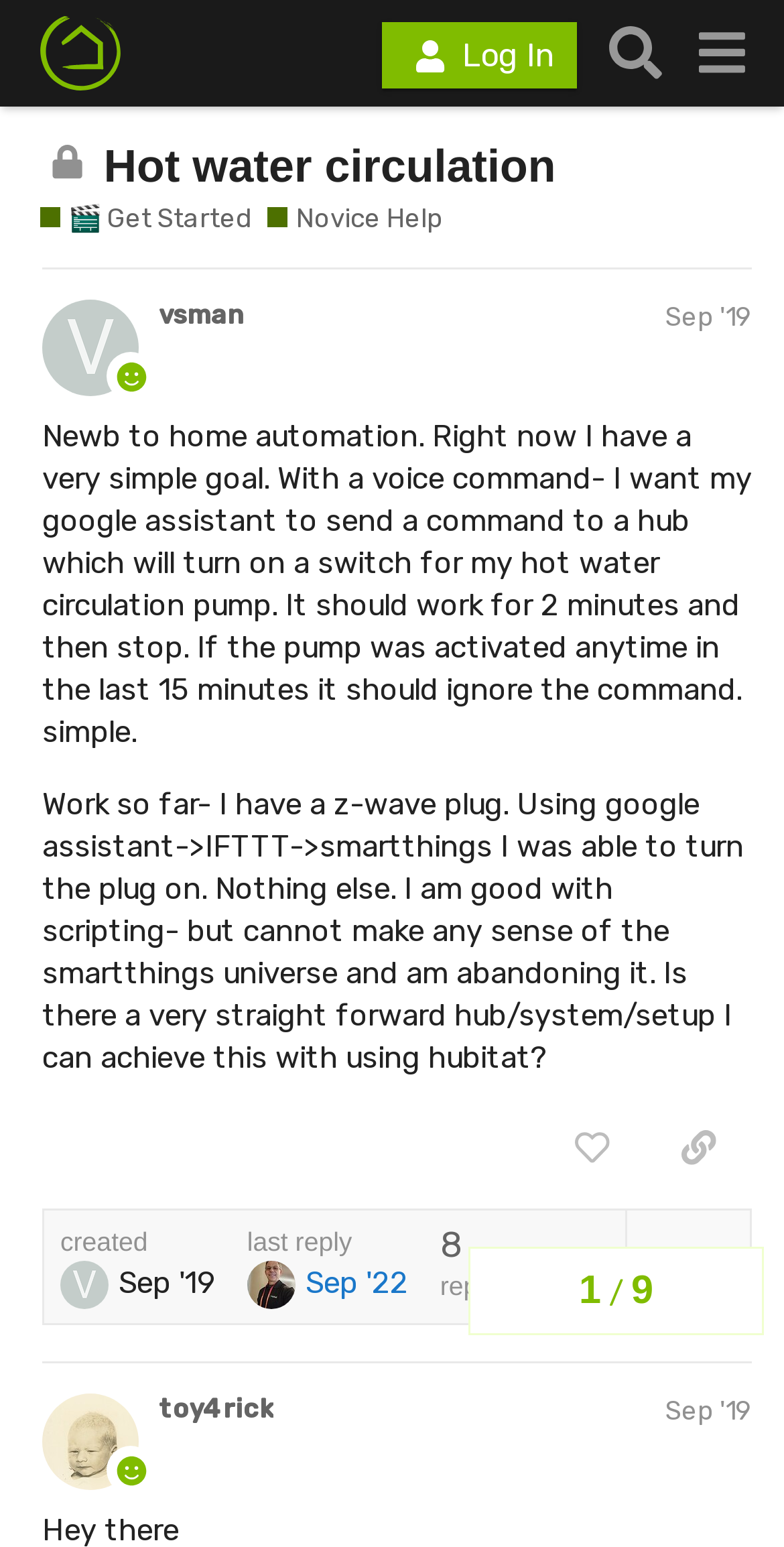Find the bounding box coordinates of the clickable region needed to perform the following instruction: "Copy a link to this post". The coordinates should be provided as four float numbers between 0 and 1, i.e., [left, top, right, bottom].

[0.823, 0.718, 0.959, 0.768]